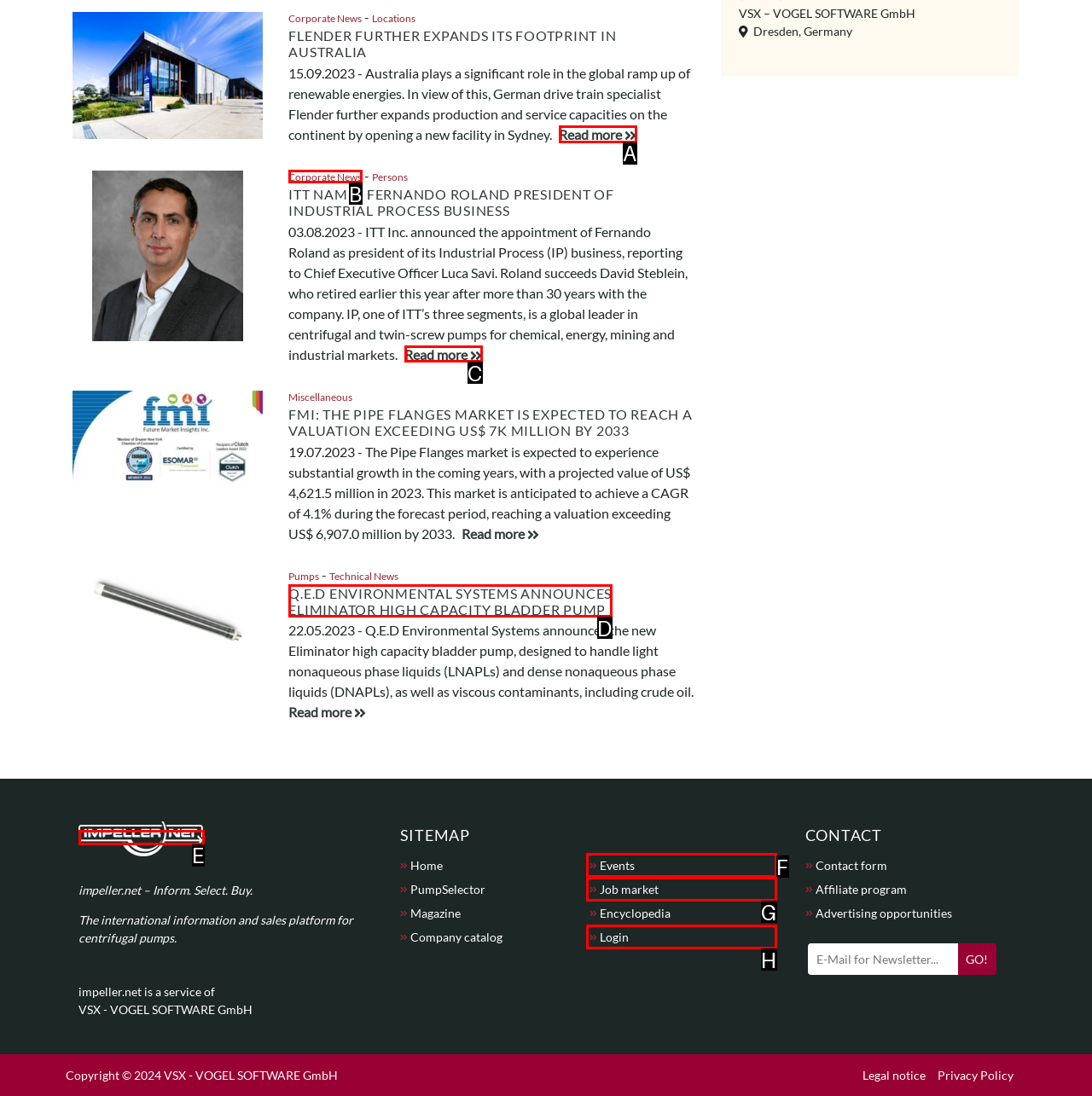Select the option I need to click to accomplish this task: Read more about Flender Further Expands Its Footprint in Australia
Provide the letter of the selected choice from the given options.

A